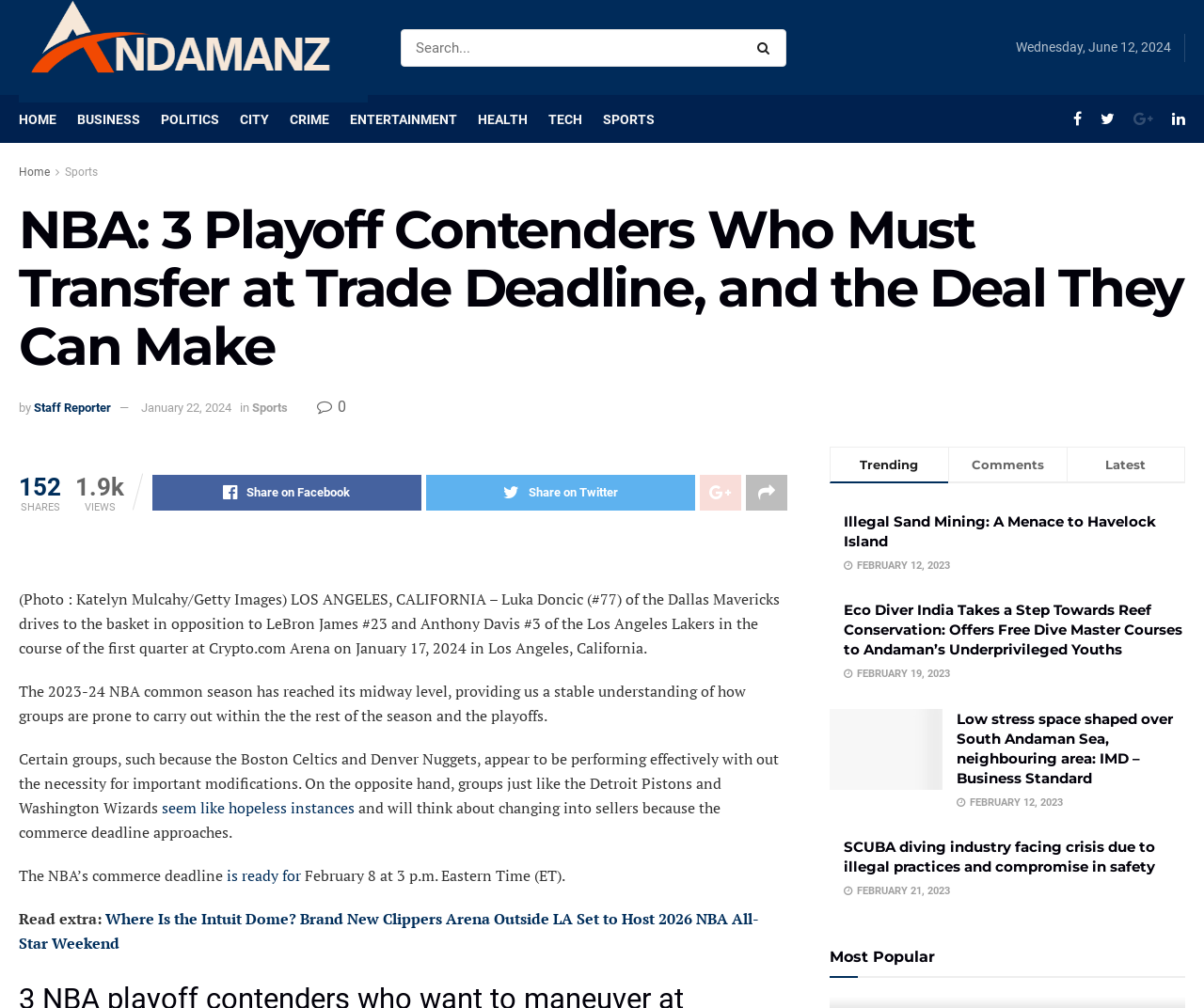What is the headline of the webpage?

NBA: 3 Playoff Contenders Who Must Transfer at Trade Deadline, and the Deal They Can Make